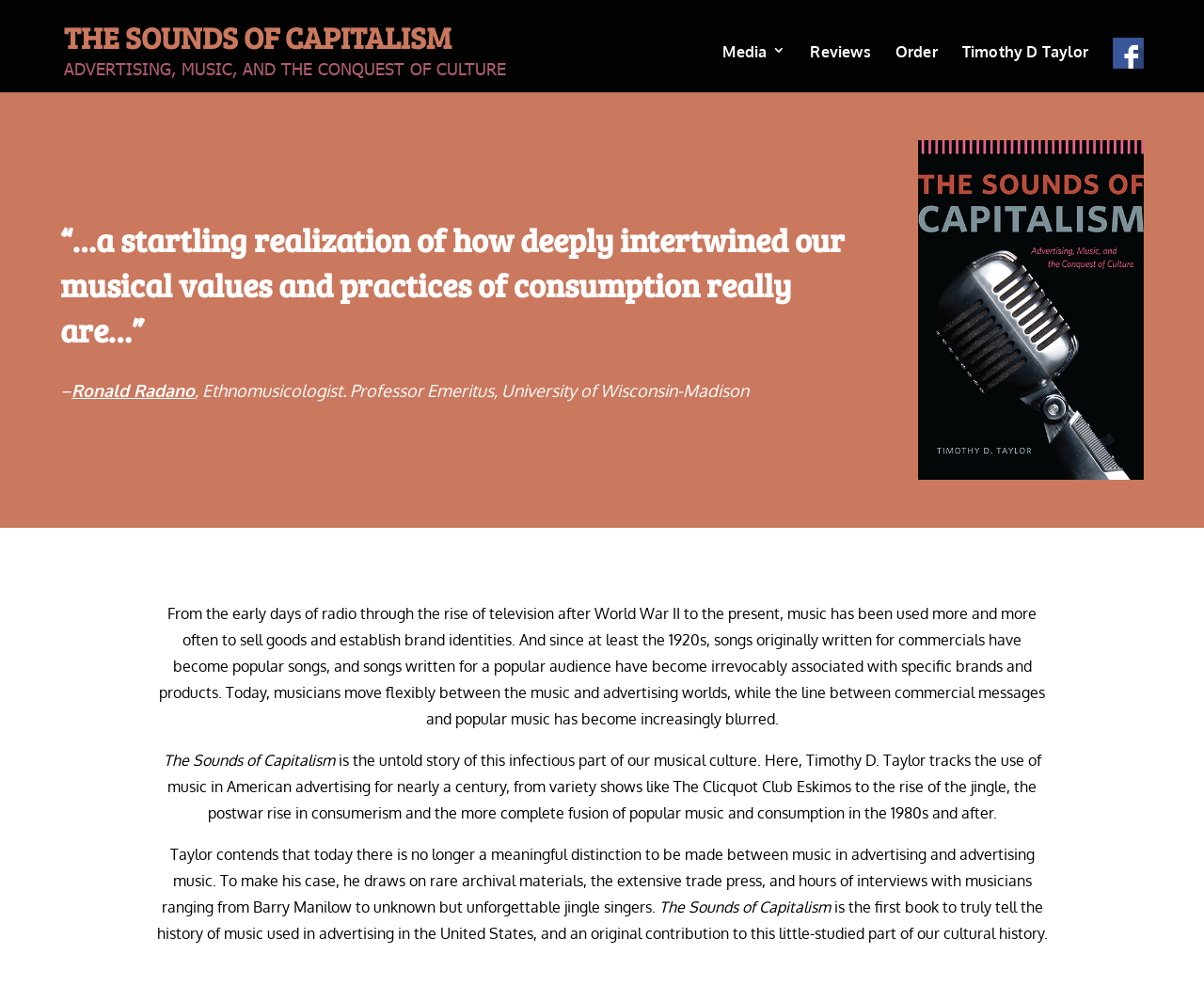Who is the author of the book?
Based on the image content, provide your answer in one word or a short phrase.

Timothy D Taylor